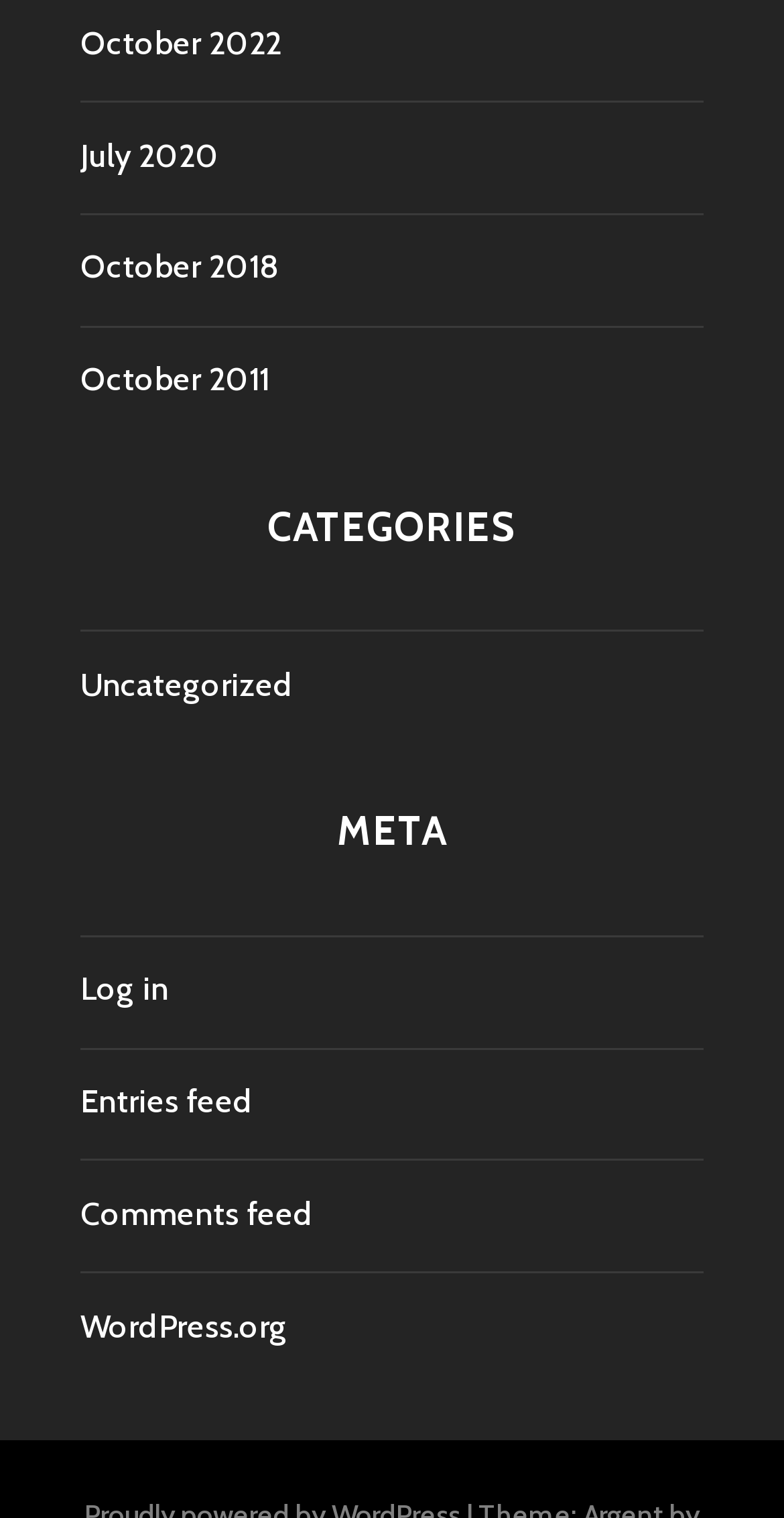Please identify the bounding box coordinates of the area that needs to be clicked to follow this instruction: "Log in to the website".

[0.103, 0.639, 0.215, 0.664]